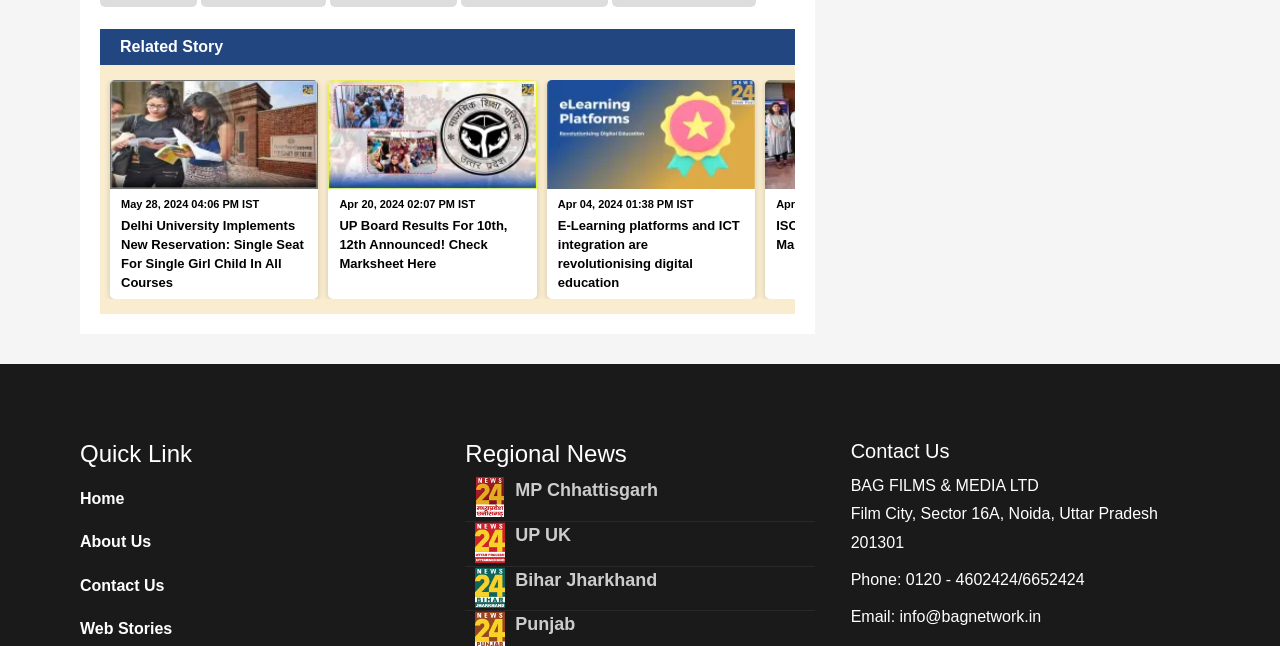Please specify the bounding box coordinates of the clickable region necessary for completing the following instruction: "Click on 'Home'". The coordinates must consist of four float numbers between 0 and 1, i.e., [left, top, right, bottom].

[0.062, 0.75, 0.185, 0.793]